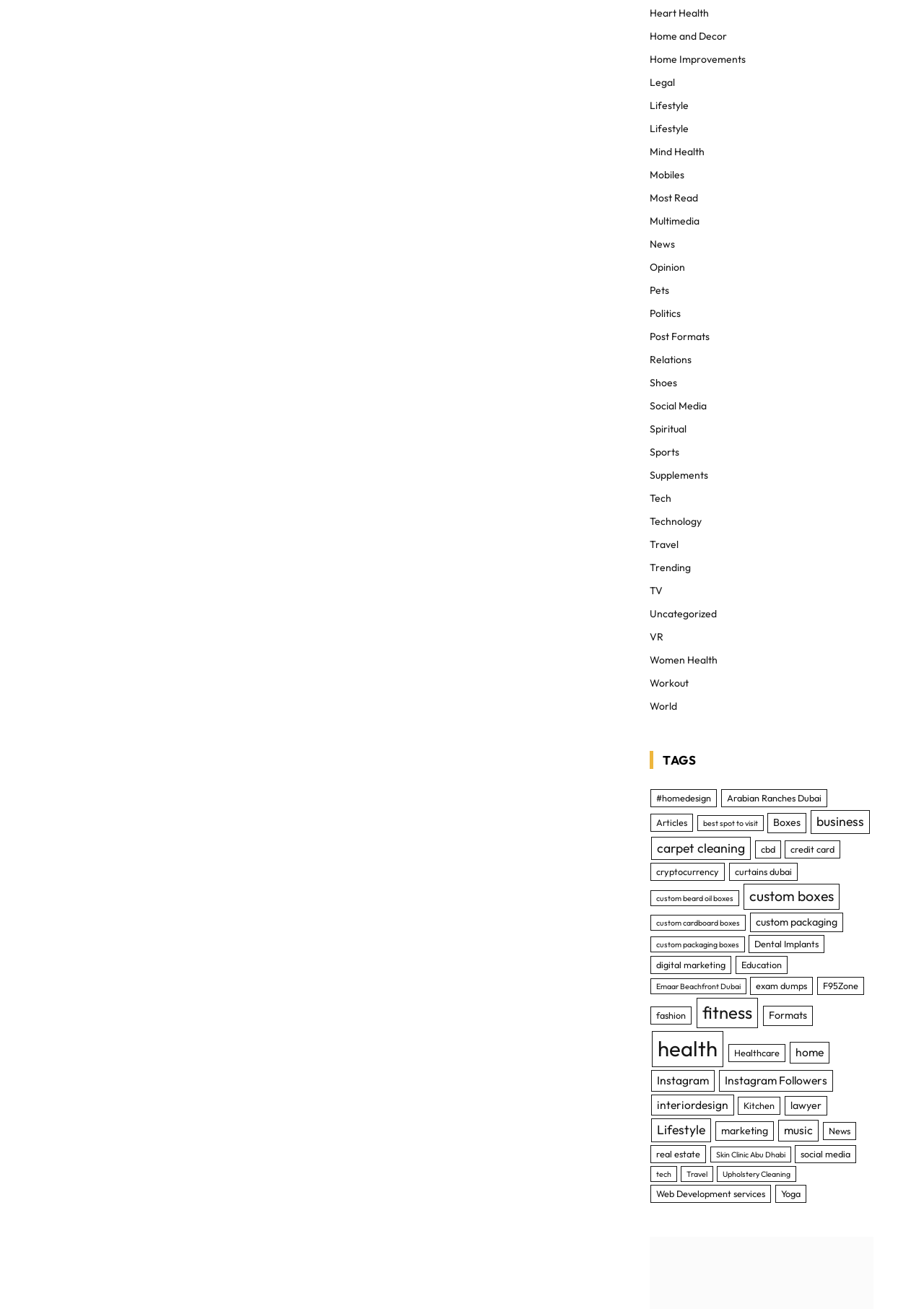Using the provided element description: "best spot to visit", determine the bounding box coordinates of the corresponding UI element in the screenshot.

[0.754, 0.623, 0.826, 0.635]